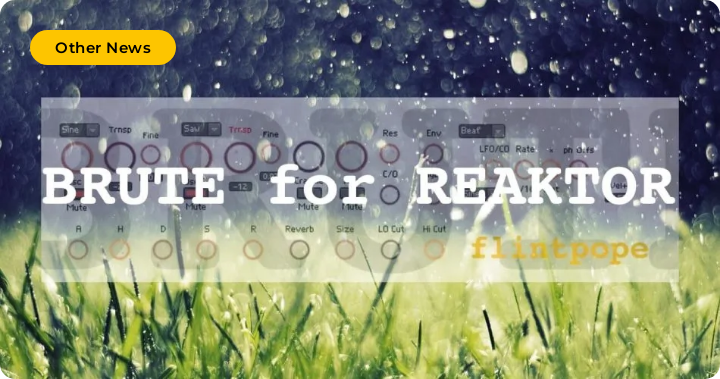Who designed the 'BRUTE for REAKTOR' graphic?
Based on the screenshot, answer the question with a single word or phrase.

Flintpope